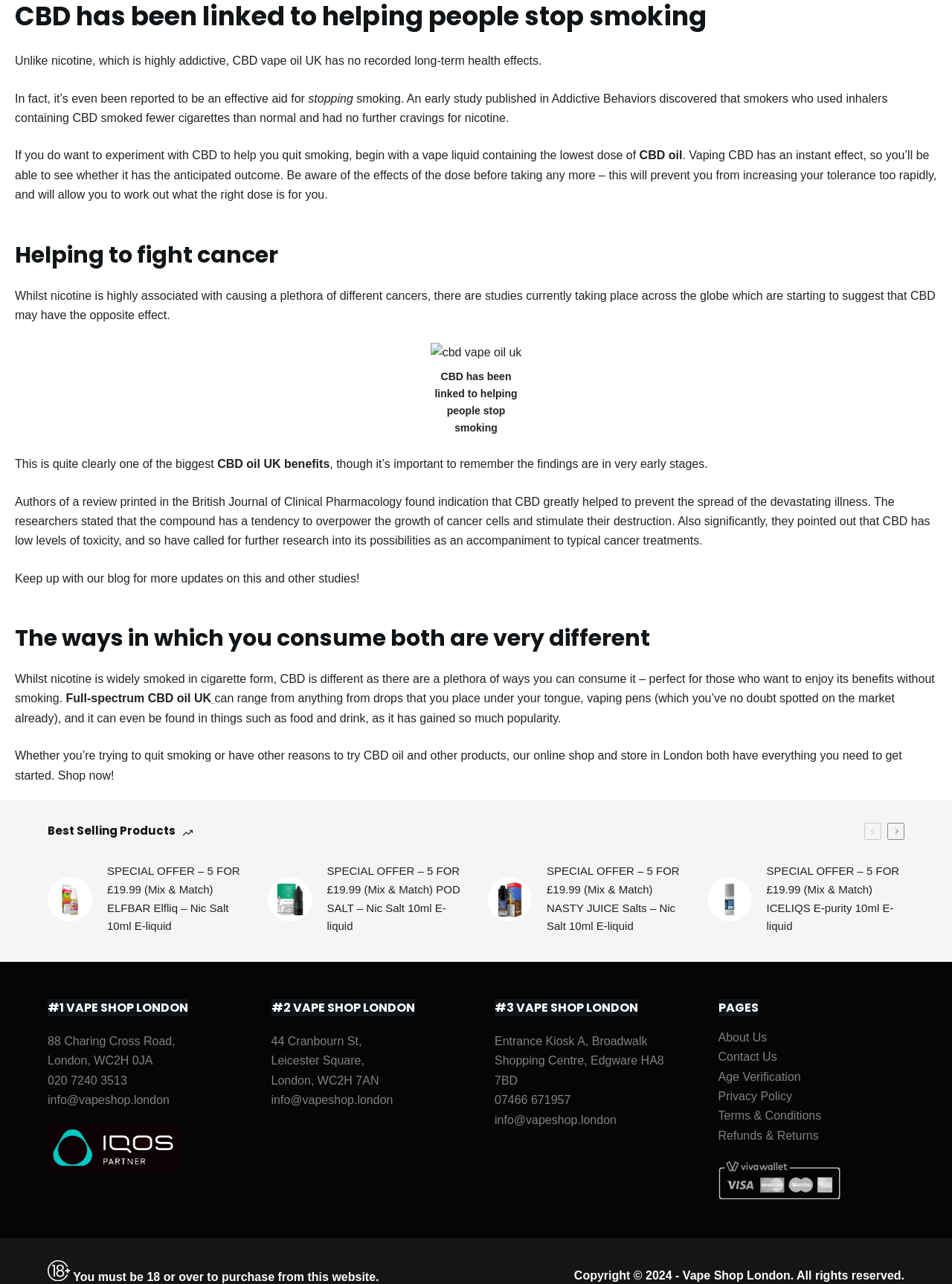Carefully examine the image and provide an in-depth answer to the question: What is the purpose of the online shop and store in London?

The webpage states that the online shop and store in London have everything needed to get started with CBD oil and other products, implying that their purpose is to provide these products to customers.